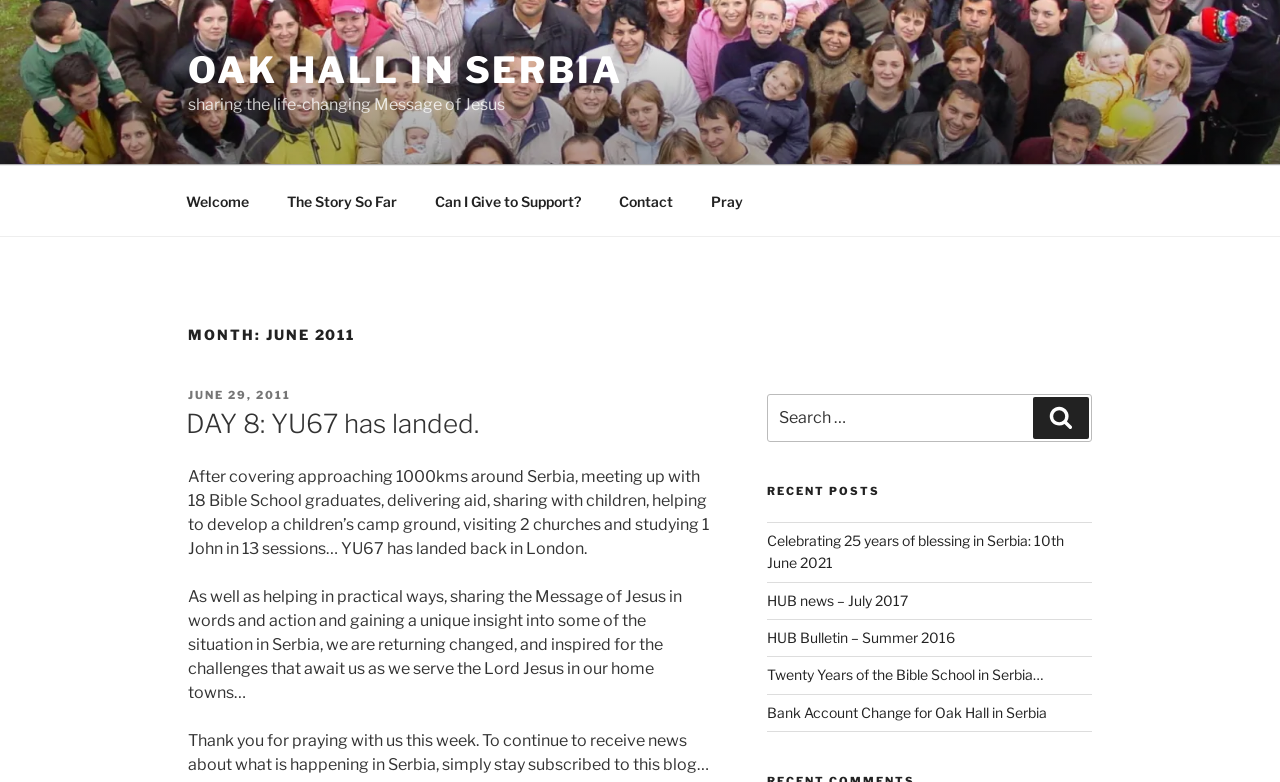Determine the bounding box coordinates of the area to click in order to meet this instruction: "Visit the 'Welcome' page".

[0.131, 0.226, 0.208, 0.288]